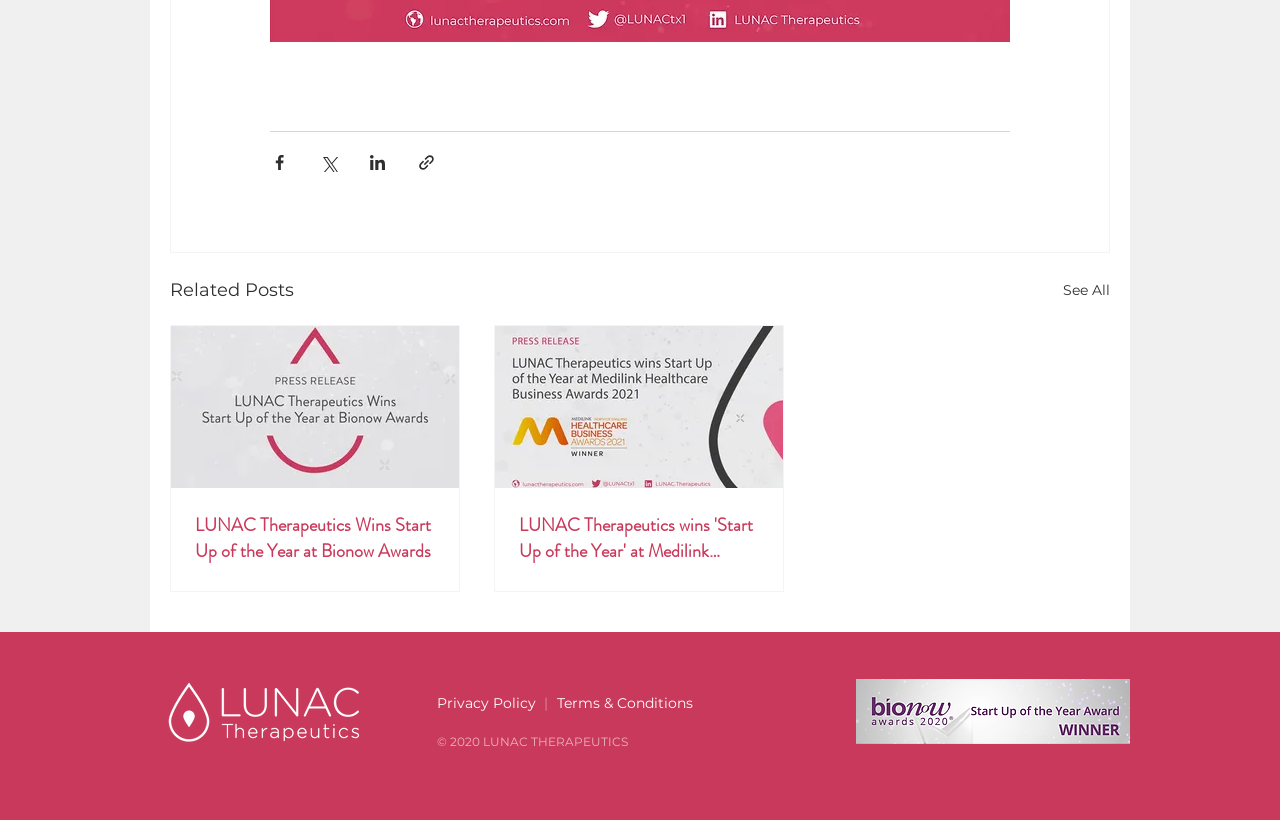Please identify the bounding box coordinates of the clickable element to fulfill the following instruction: "View related posts". The coordinates should be four float numbers between 0 and 1, i.e., [left, top, right, bottom].

[0.133, 0.337, 0.23, 0.372]